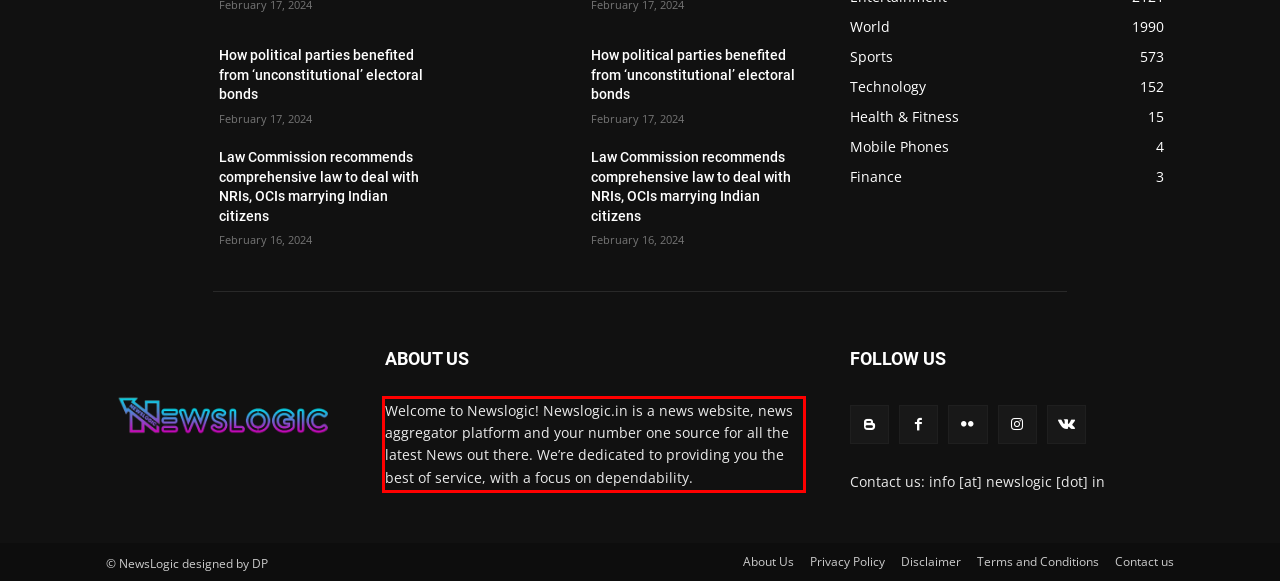Analyze the screenshot of a webpage where a red rectangle is bounding a UI element. Extract and generate the text content within this red bounding box.

Welcome to Newslogic! Newslogic.in is a news website, news aggregator platform and your number one source for all the latest News out there. We’re dedicated to providing you the best of service, with a focus on dependability.